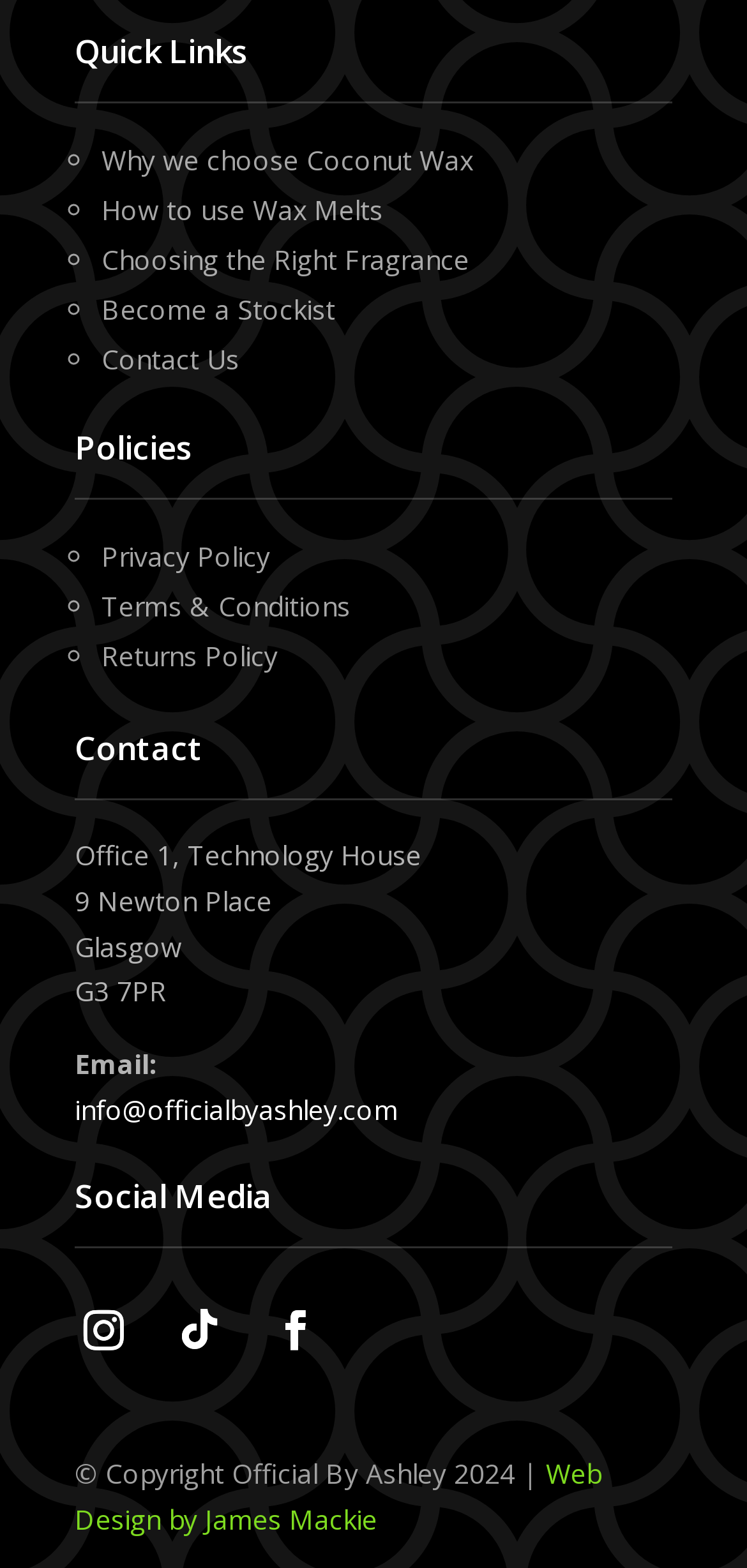What is the email address?
Provide a concise answer using a single word or phrase based on the image.

info@officialbyashley.com